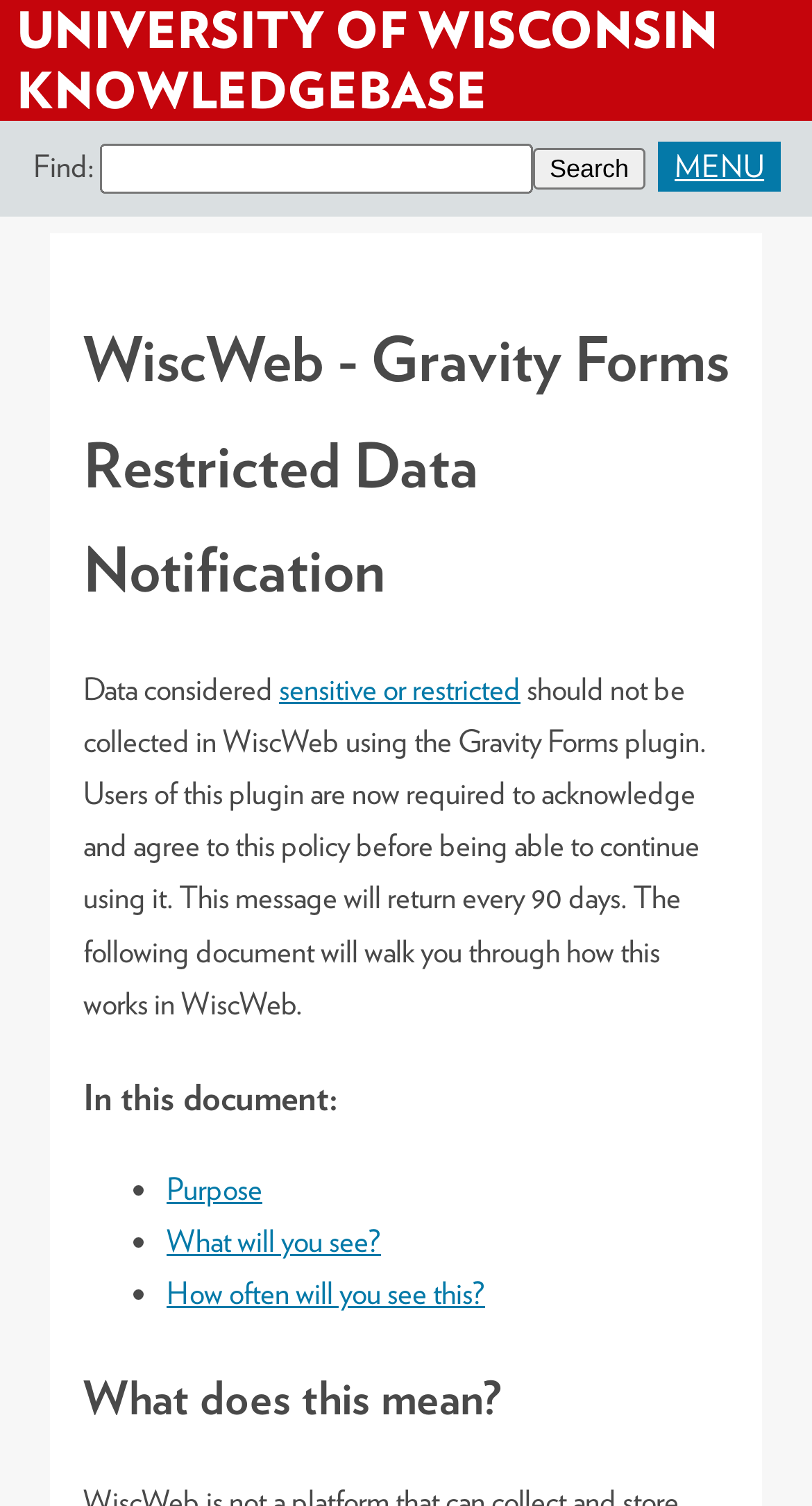Locate the bounding box coordinates of the clickable area needed to fulfill the instruction: "Search for something".

[0.123, 0.096, 0.656, 0.129]